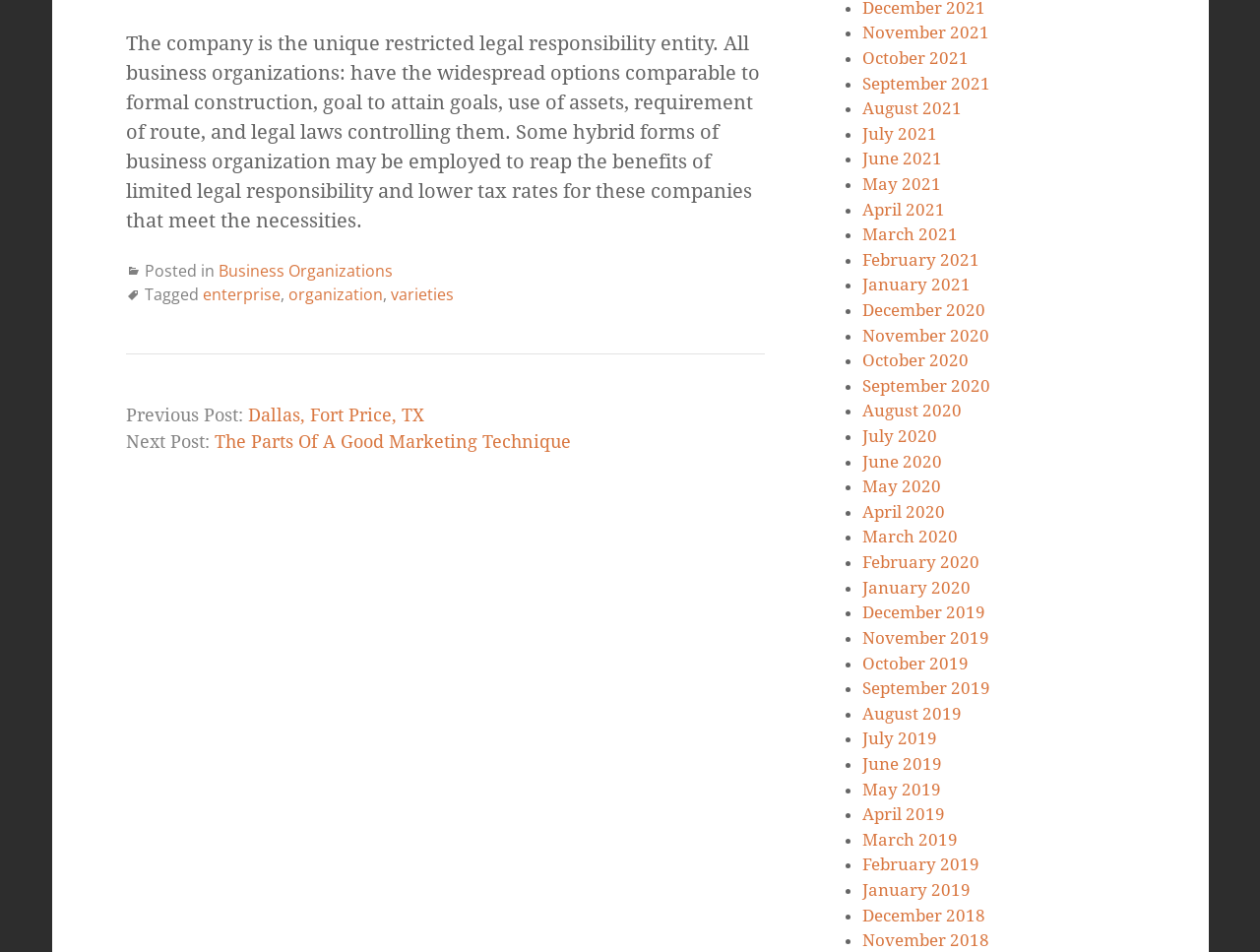What is the topic of the current article?
Using the screenshot, give a one-word or short phrase answer.

Business Organizations